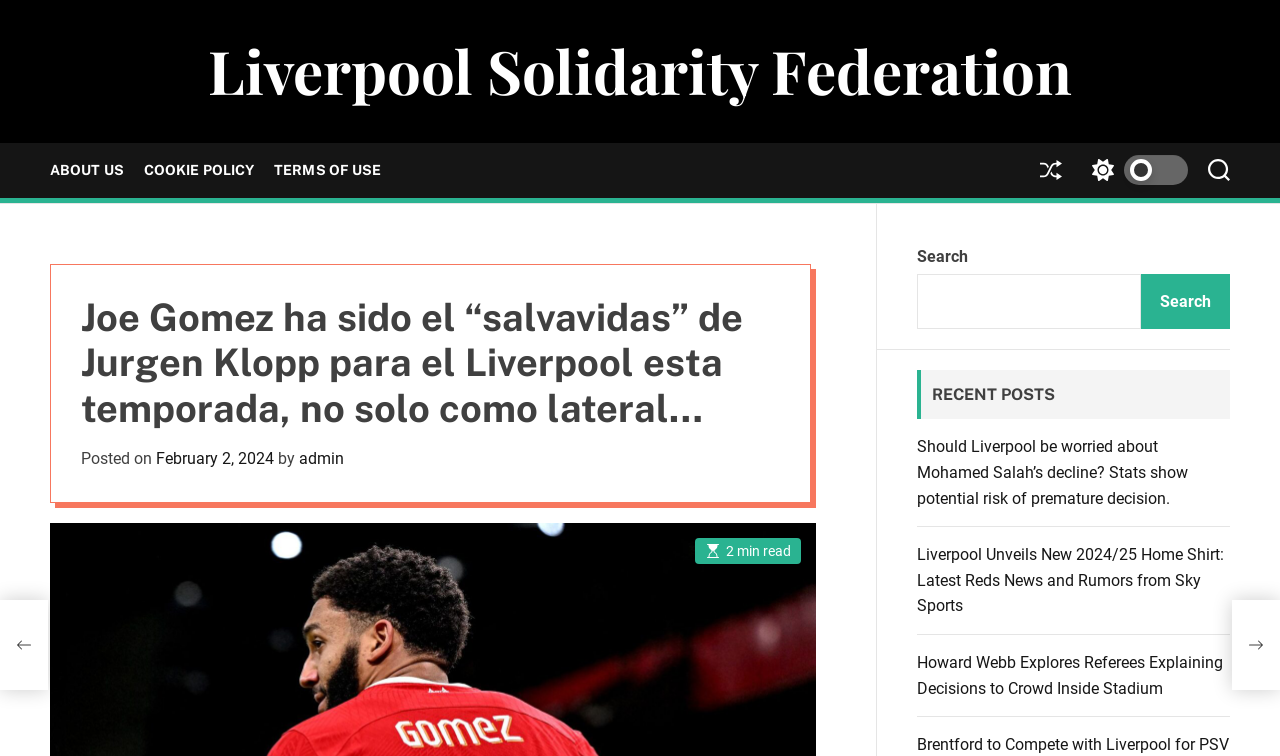Determine the coordinates of the bounding box for the clickable area needed to execute this instruction: "Read about Joe Gomez".

[0.063, 0.39, 0.609, 0.571]